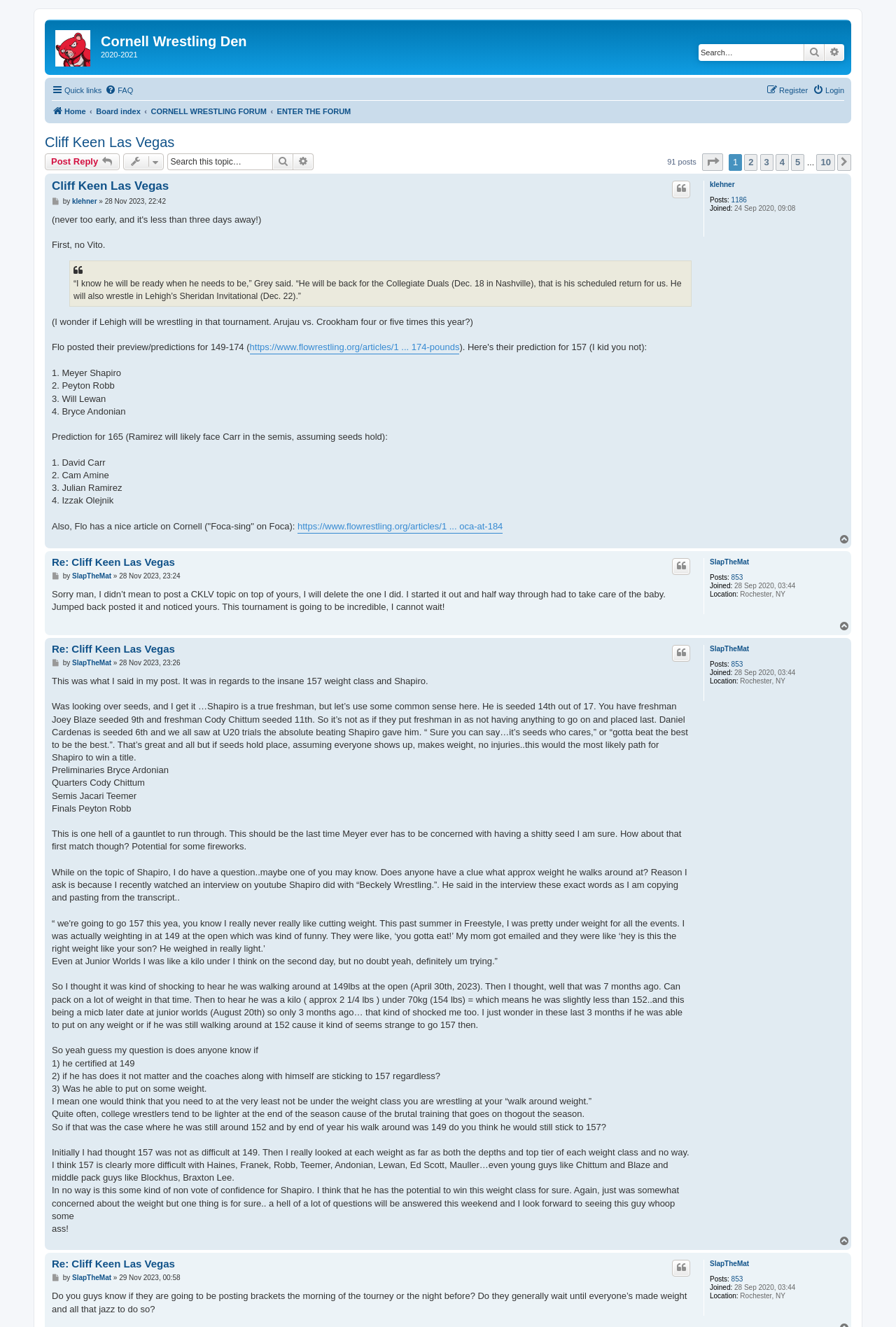Analyze and describe the webpage in a detailed narrative.

The webpage is about the Cornell Wrestling Den, specifically a forum discussion about Cliff Keen Las Vegas. At the top, there is a heading "Cornell Wrestling Den" and a link to "Home" on the left. Below that, there is a search bar with a search button and an "Advanced search" link. 

On the top navigation menu, there are links to "Quick links", "FAQ", "Login", and "Register". Below that, there is another navigation menu with links to "Home", "Board index", "CORNELL WRESTLING FORUM", and "ENTER THE FORUM". 

The main content of the page is a forum discussion thread. The thread title is "Cliff Keen Las Vegas" and there is a link to "Post Reply" on the top right. Below that, there is a search bar to search within the topic. 

The discussion thread has 91 posts, and there are pagination buttons at the bottom to navigate through the pages. The thread starts with a post by "klehner" and includes quotes and replies from other users. The posts contain text, links, and blockquotes with wrestling-related content, including predictions and articles from Flowrestling. 

On the right side of the page, there is a description list with information about the users who posted in the thread, including their usernames, post counts, and join dates.